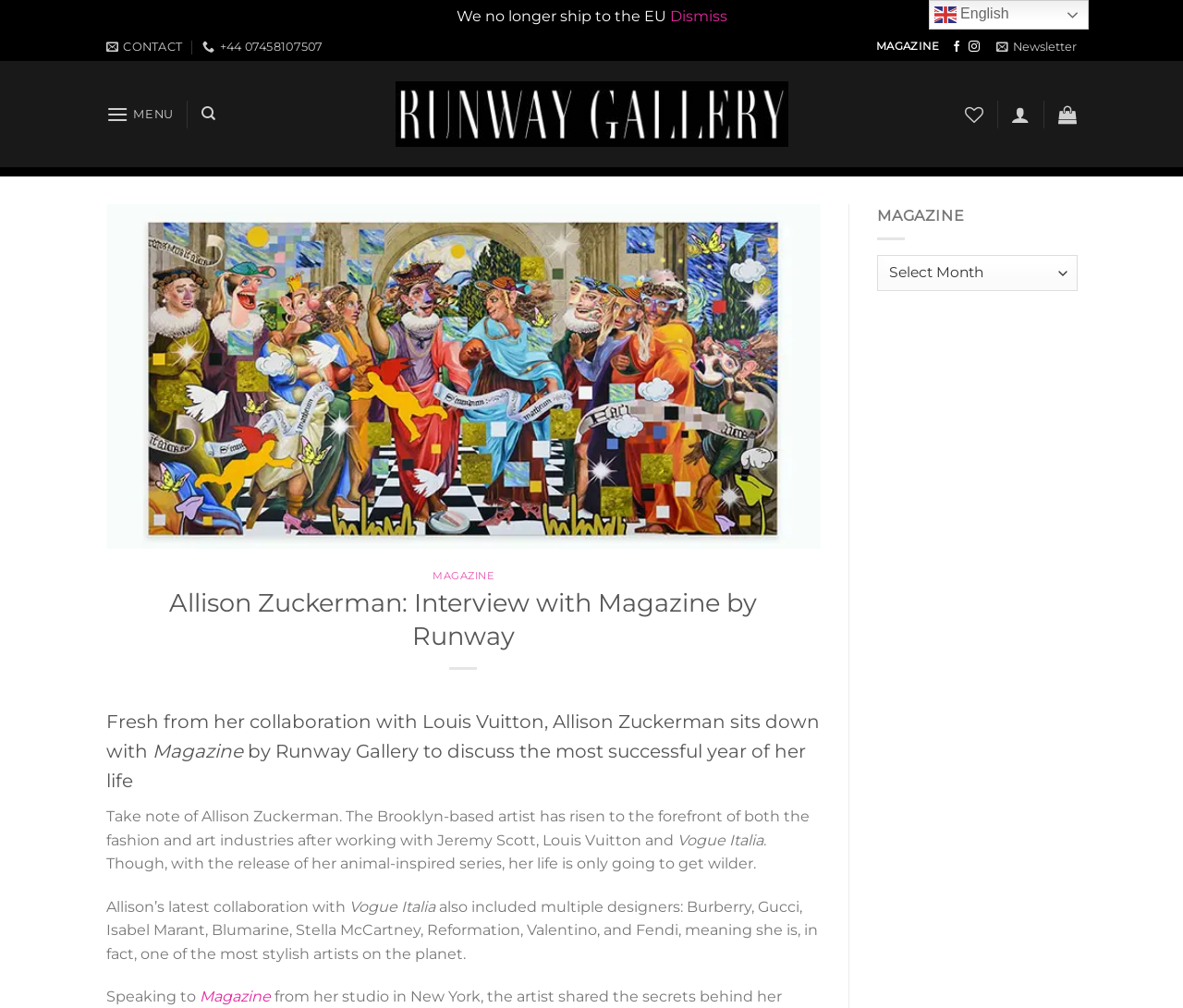What is the topic of the interview?
Please provide an in-depth and detailed response to the question.

I inferred the answer by reading the static text 'Take note of Allison Zuckerman. The Brooklyn-based artist has risen to the forefront of both the fashion and art industries...' which suggests that the interview is about Allison Zuckerman's success.